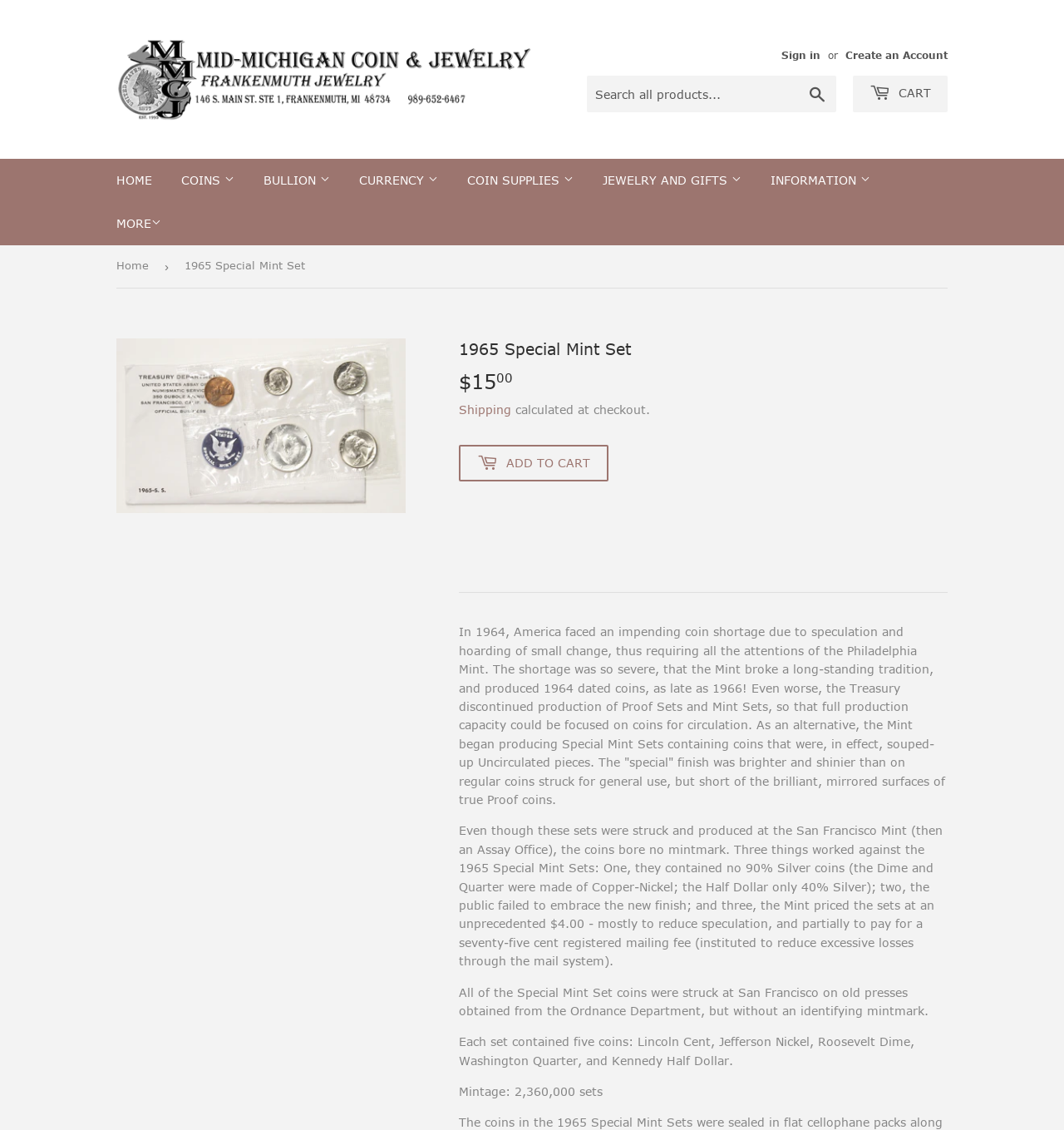Answer the question below in one word or phrase:
What is the category of coins listed under 'BULLION'?

Bullion coins